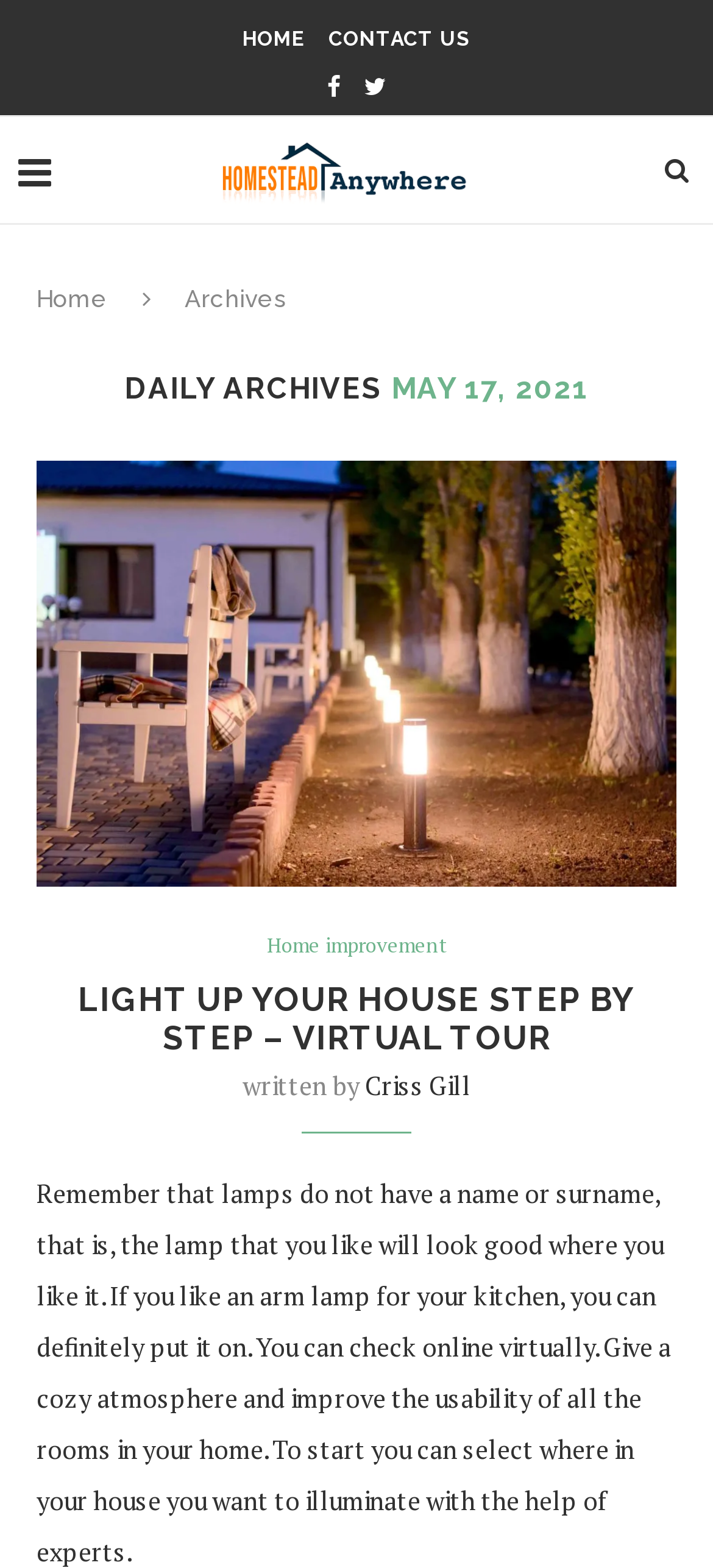Provide the bounding box coordinates of the HTML element this sentence describes: "WISETOLIFE". The bounding box coordinates consist of four float numbers between 0 and 1, i.e., [left, top, right, bottom].

None